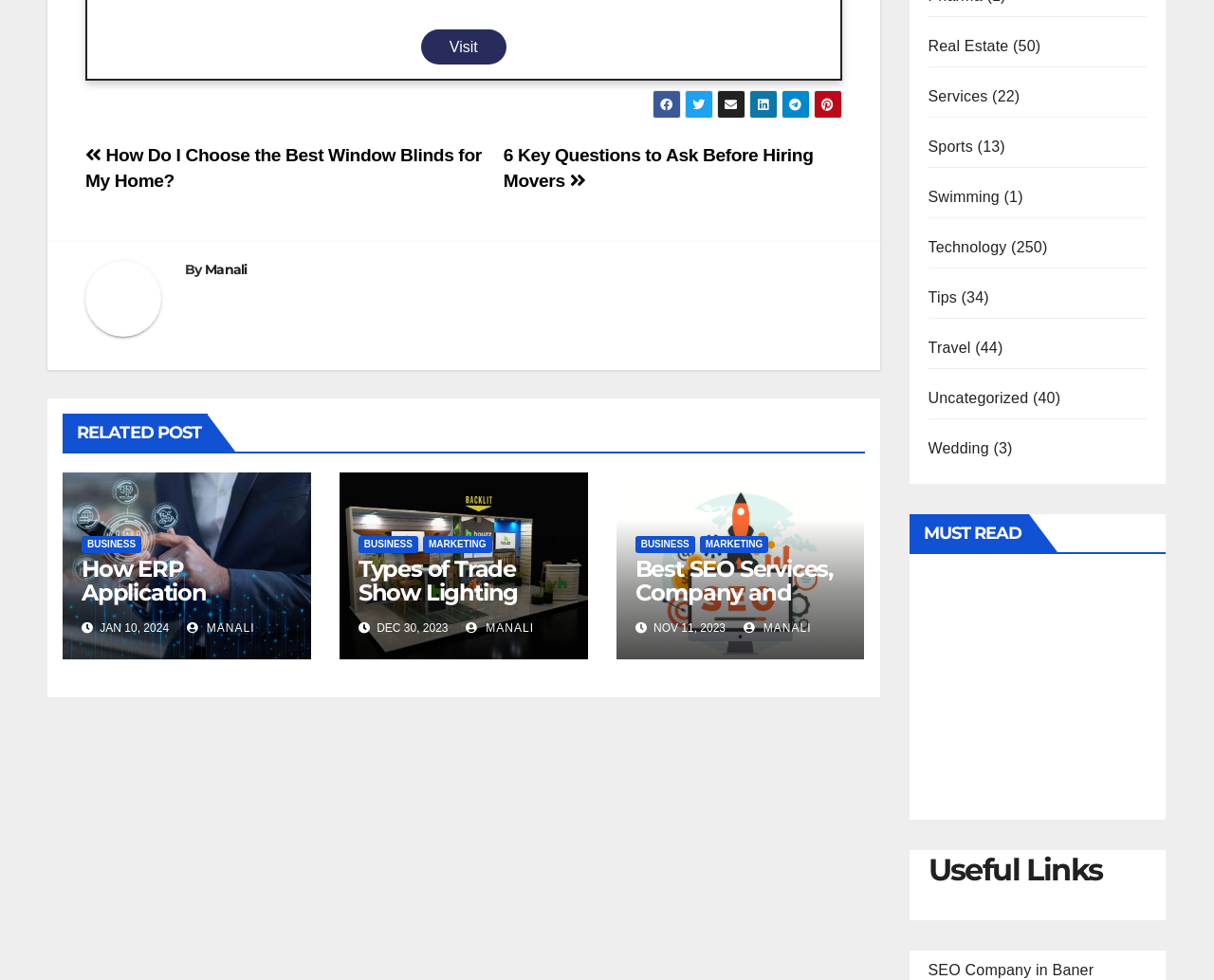Pinpoint the bounding box coordinates of the area that should be clicked to complete the following instruction: "Click on the 'Real Estate' category". The coordinates must be given as four float numbers between 0 and 1, i.e., [left, top, right, bottom].

[0.764, 0.038, 0.831, 0.055]